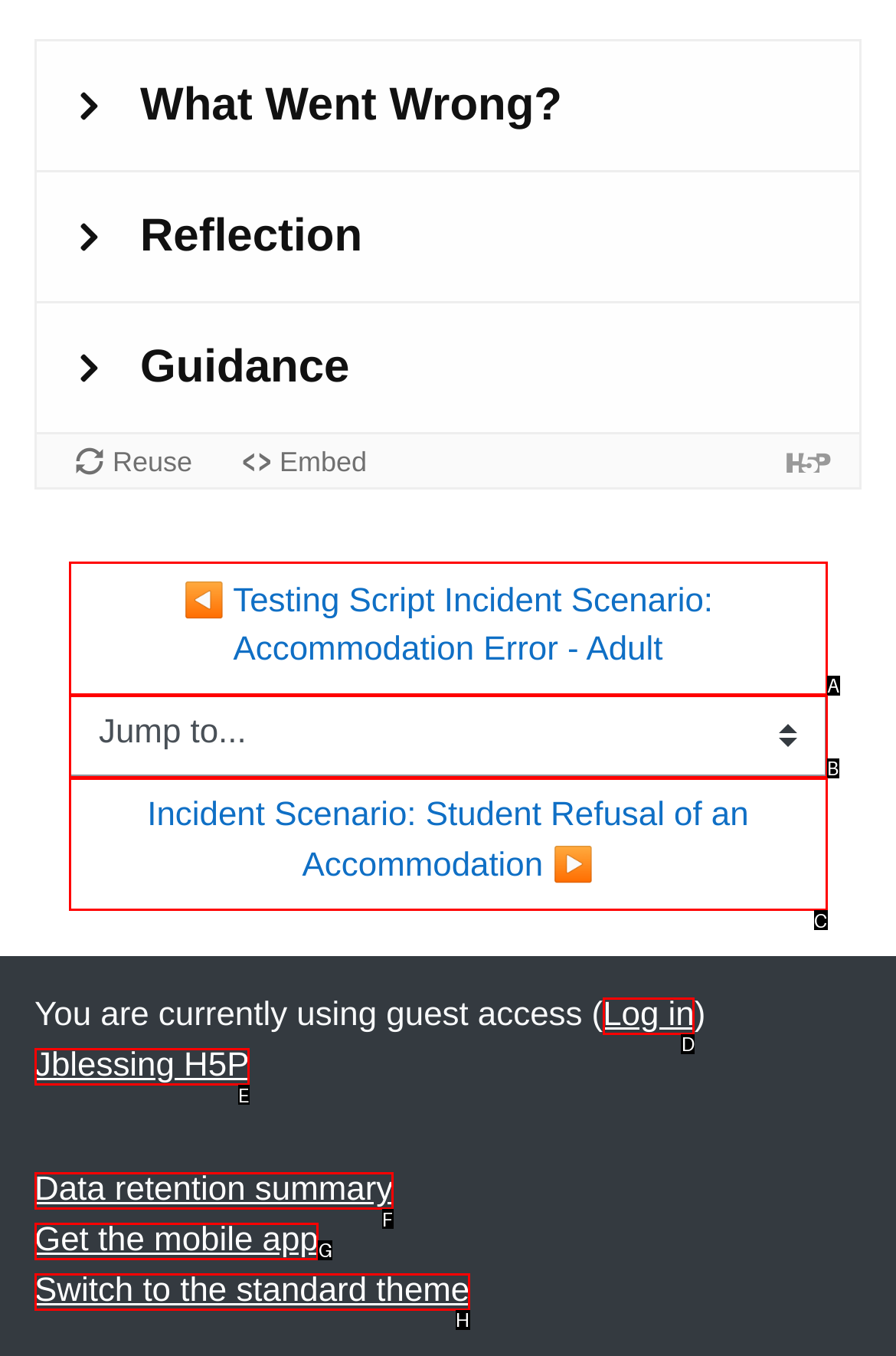For the task "Log in to the system", which option's letter should you click? Answer with the letter only.

D